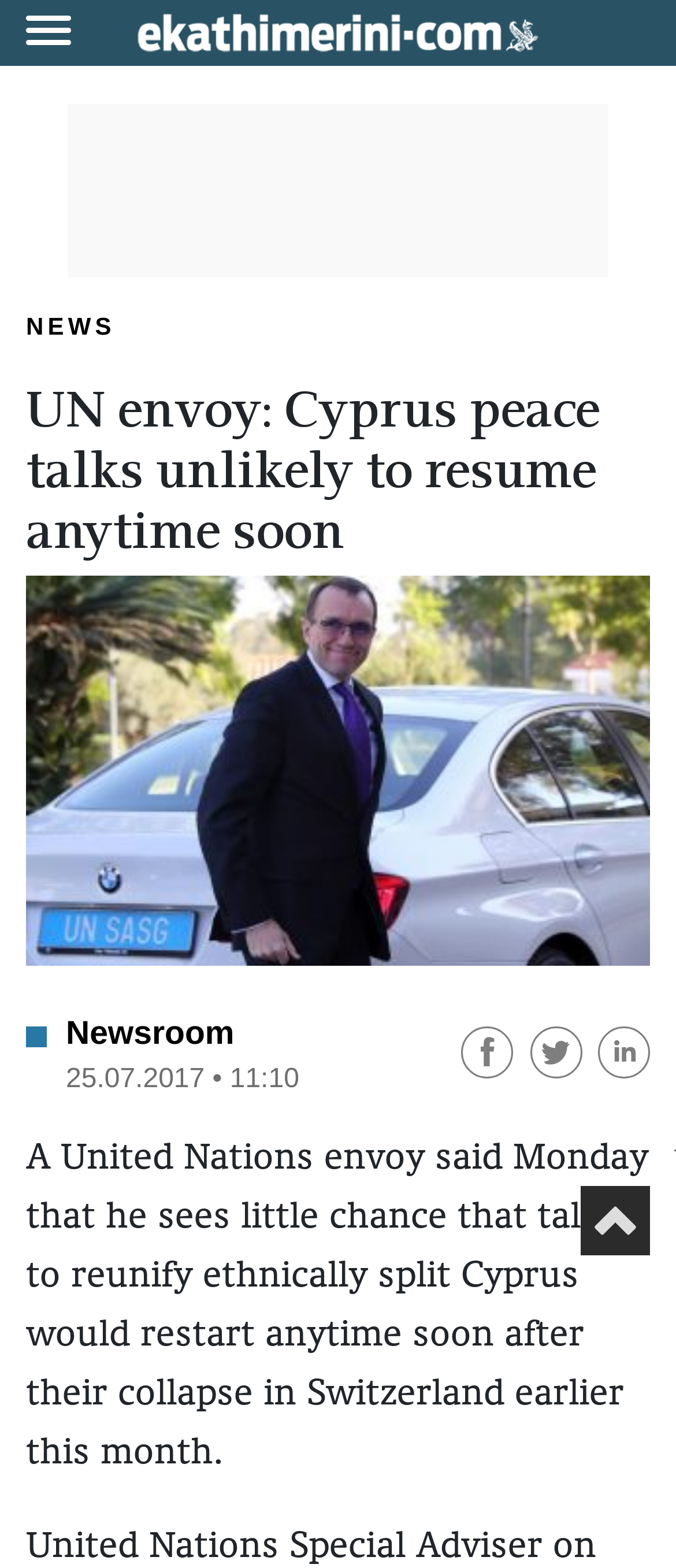Utilize the details in the image to thoroughly answer the following question: What is the location mentioned in the news article?

I determined the locations mentioned in the news article by reading the static text 'A United Nations envoy said Monday that he sees little chance that talks to reunify ethnically split Cyprus would restart anytime soon after their collapse in Switzerland earlier this month.' which mentions both Cyprus and Switzerland as locations related to the peace talks.